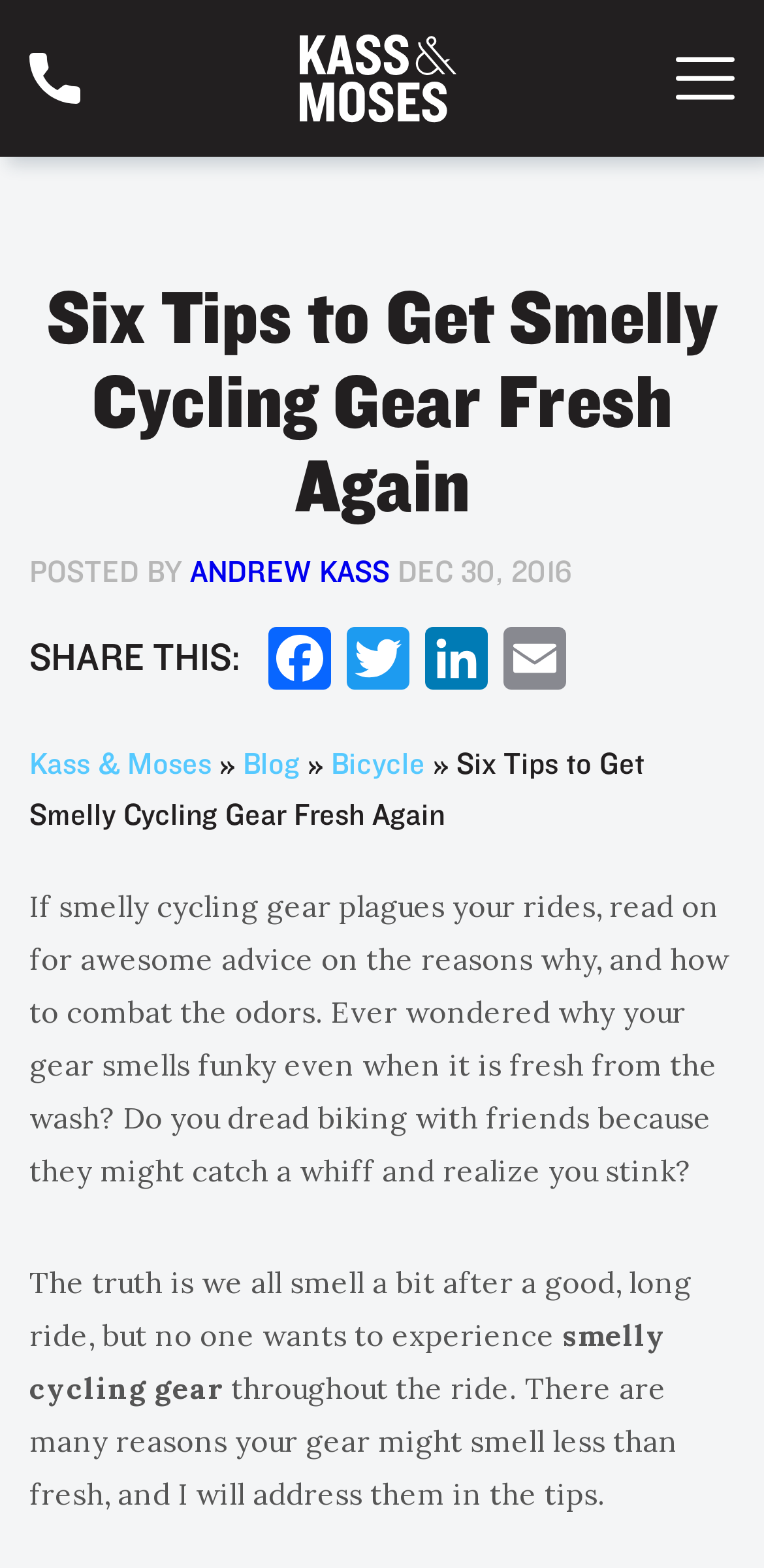Determine the bounding box coordinates of the region I should click to achieve the following instruction: "Share on Facebook". Ensure the bounding box coordinates are four float numbers between 0 and 1, i.e., [left, top, right, bottom].

[0.341, 0.399, 0.444, 0.446]